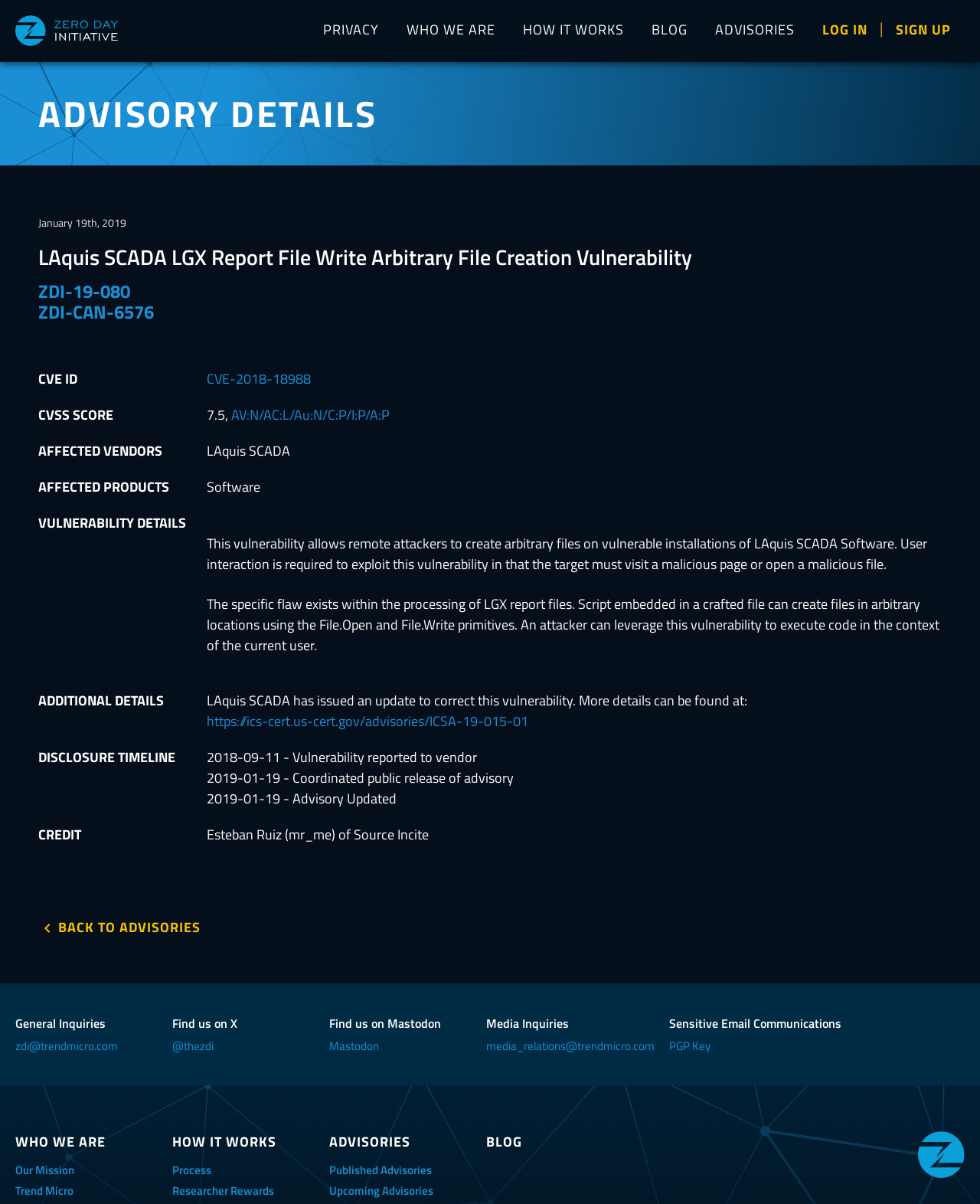Craft a detailed narrative of the webpage's structure and content.

This webpage is about a vulnerability advisory from Zero Day Initiative (ZDI). At the top, there is a navigation menu with links to "PRIVACY", "WHO WE ARE", "HOW IT WORKS", "BLOG", "ADVISORIES", "LOG IN", and "SIGN UP". Below the menu, there is a table with advisory details, including "CVE ID", "CVSS SCORE", "AFFECTED VENDORS", "AFFECTED PRODUCTS", "VULNERABILITY DETAILS", "ADDITIONAL DETAILS", "DISCLOSURE TIMELINE", and "CREDIT".

The "VULNERABILITY DETAILS" section explains that this vulnerability allows remote attackers to create arbitrary files on vulnerable installations of LAquis SCADA Software, and that user interaction is required to exploit this vulnerability. The "ADDITIONAL DETAILS" section provides a link to the ICS-CERT advisory for more information.

On the right side of the page, there are links to "BACK TO ADVISORIES" and several contact sections, including "General Inquiries", "Find us on X", "Find us on Mastodon", "Media Inquiries", and "Sensitive Email Communications". Each section has a corresponding email address or link.

At the bottom of the page, there are links to "WHO WE ARE", "HOW IT WORKS", "ADVISORIES", and "BLOG", which are likely related to the Zero Day Initiative. There is also a small image of the ZDI logo.